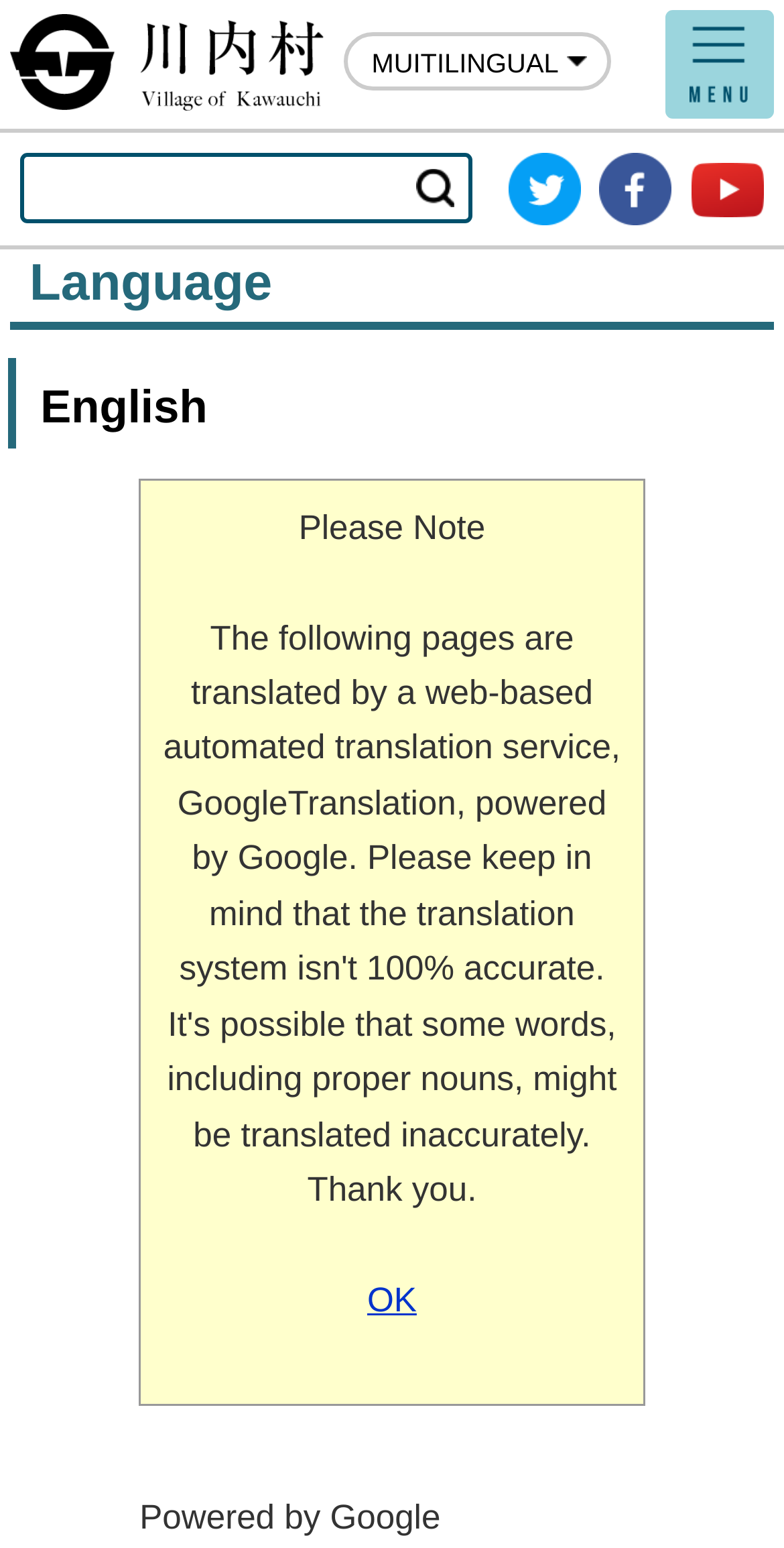Locate the bounding box coordinates of the UI element described by: "GHPs In California". The bounding box coordinates should consist of four float numbers between 0 and 1, i.e., [left, top, right, bottom].

None